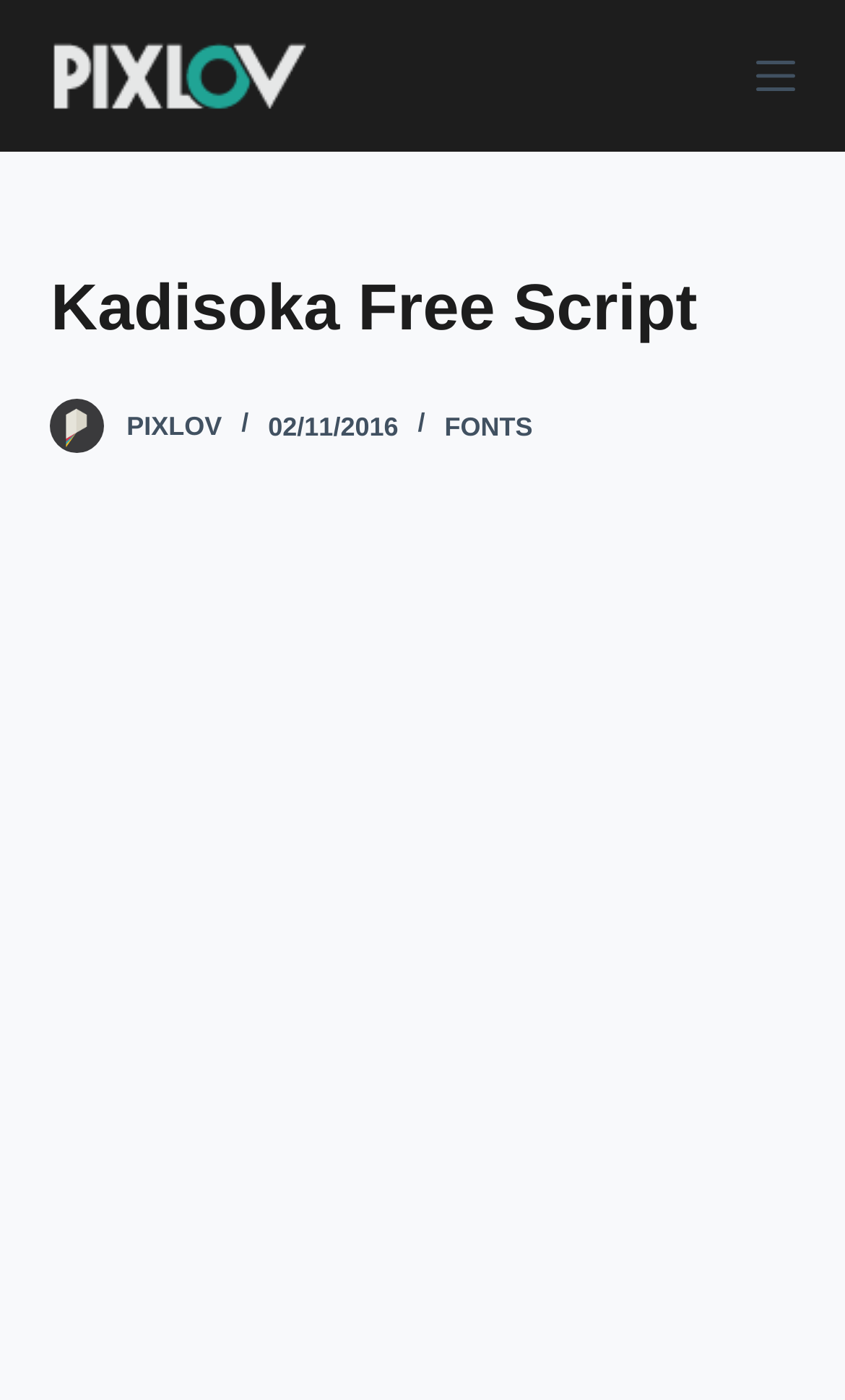Give a one-word or one-phrase response to the question:
What is the name of the script mentioned on the webpage?

Kadisoka Free Script